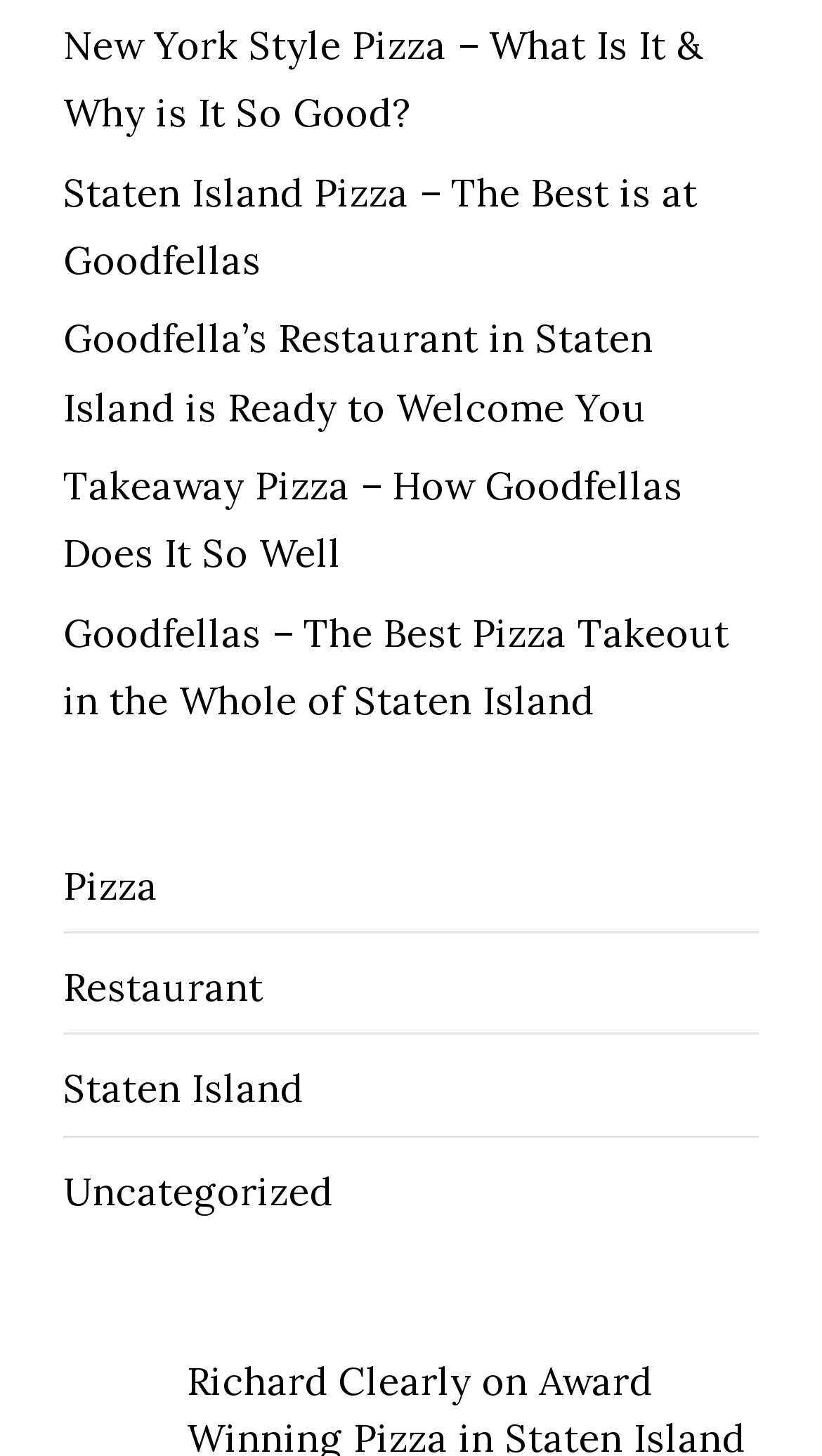What is the location mentioned in the links?
Please use the image to provide a one-word or short phrase answer.

Staten Island